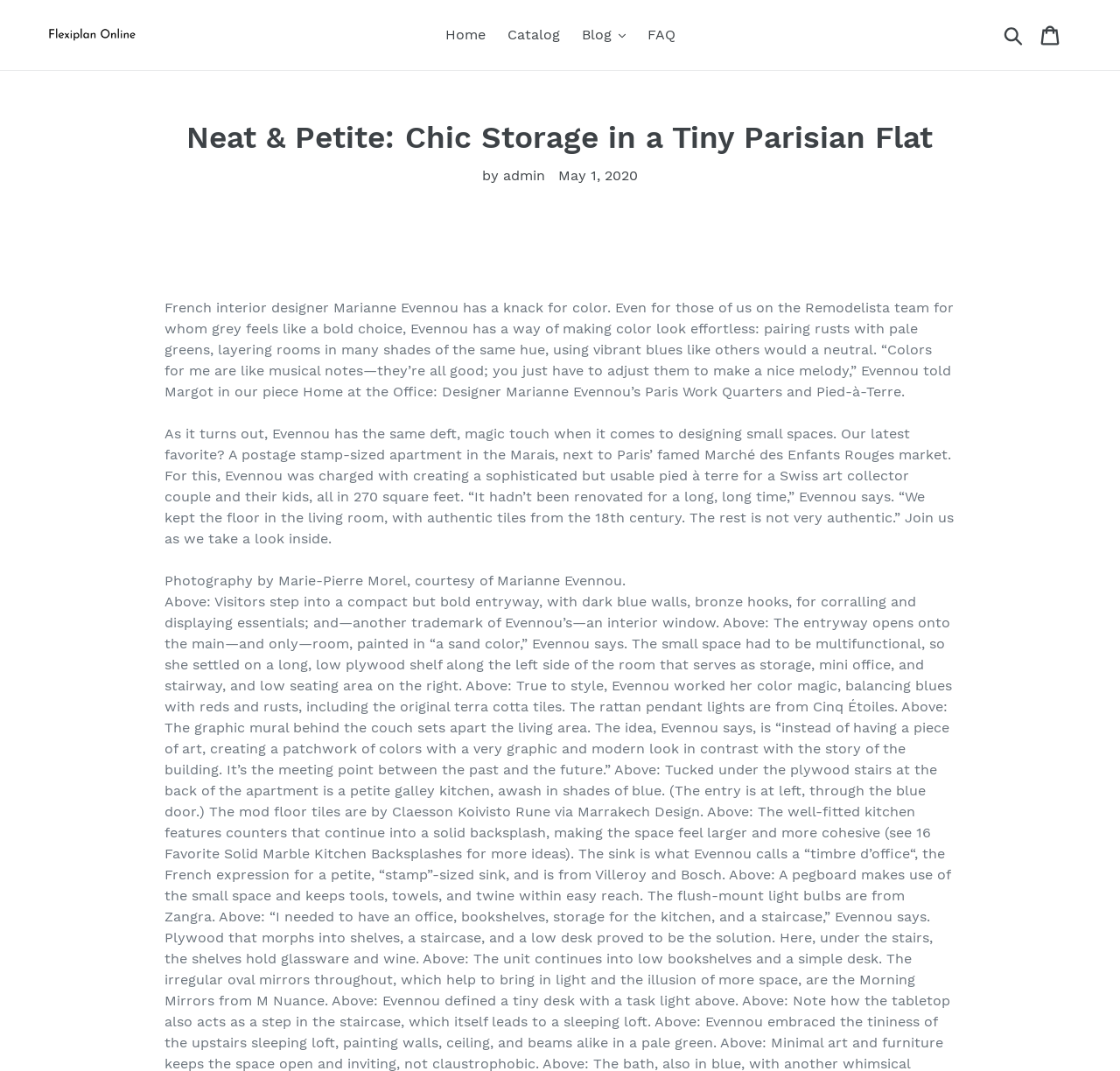Give a concise answer using one word or a phrase to the following question:
What is the size of the apartment in the Marais?

270 square feet